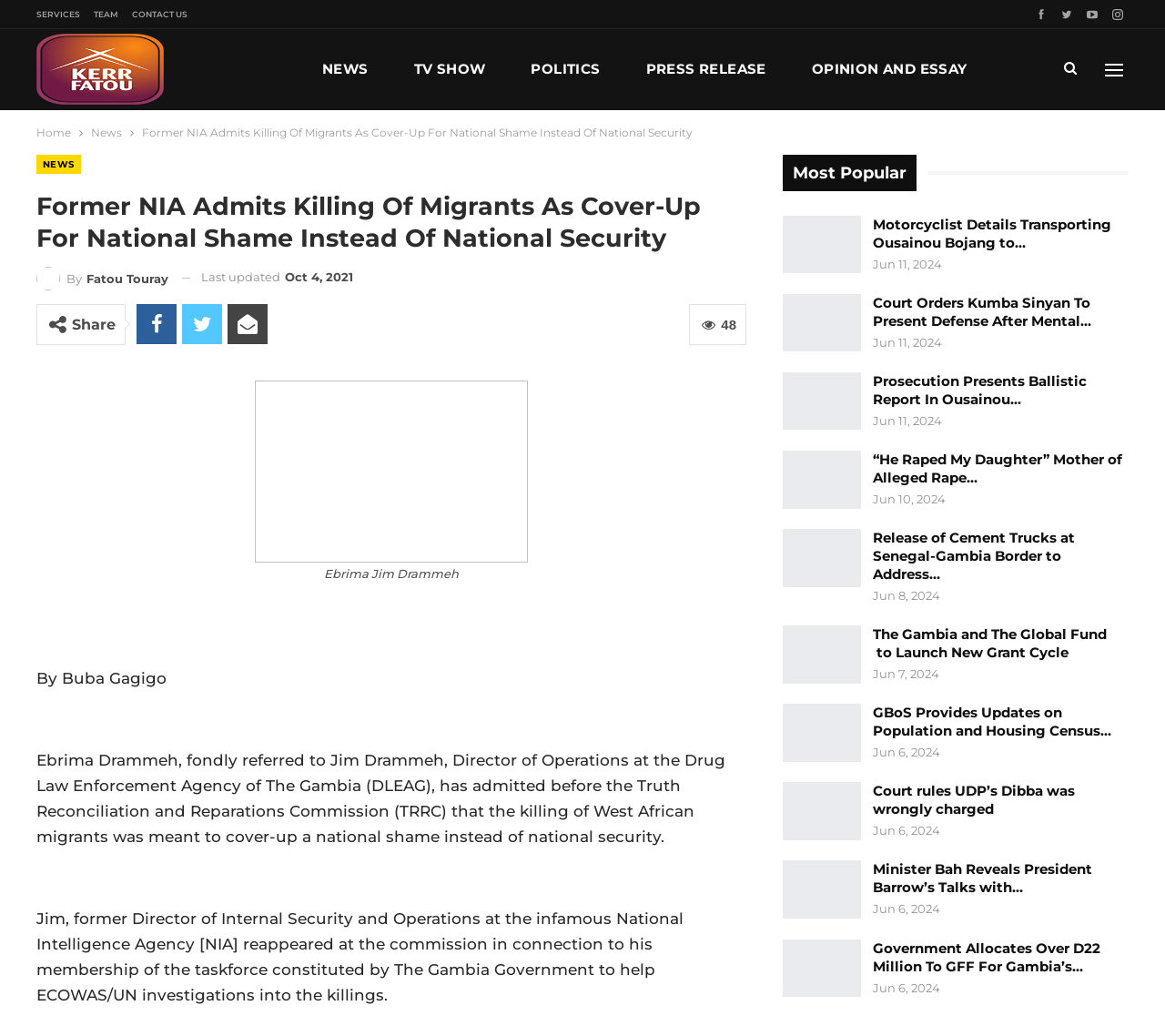What is the name of the person in the image?
Based on the screenshot, provide a one-word or short-phrase response.

Ebrima Jim Drammeh